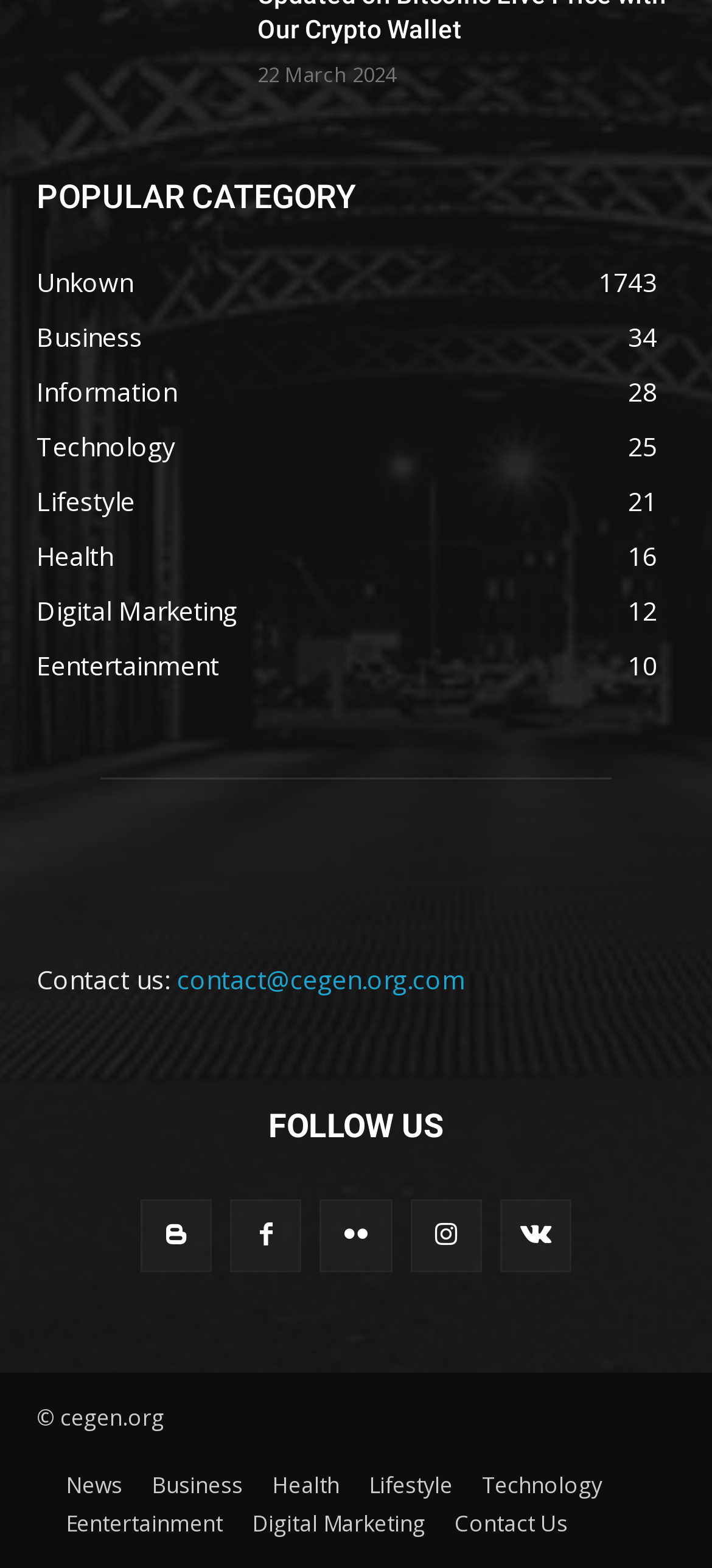Determine the bounding box coordinates of the clickable element to complete this instruction: "Log in to the community". Provide the coordinates in the format of four float numbers between 0 and 1, [left, top, right, bottom].

None